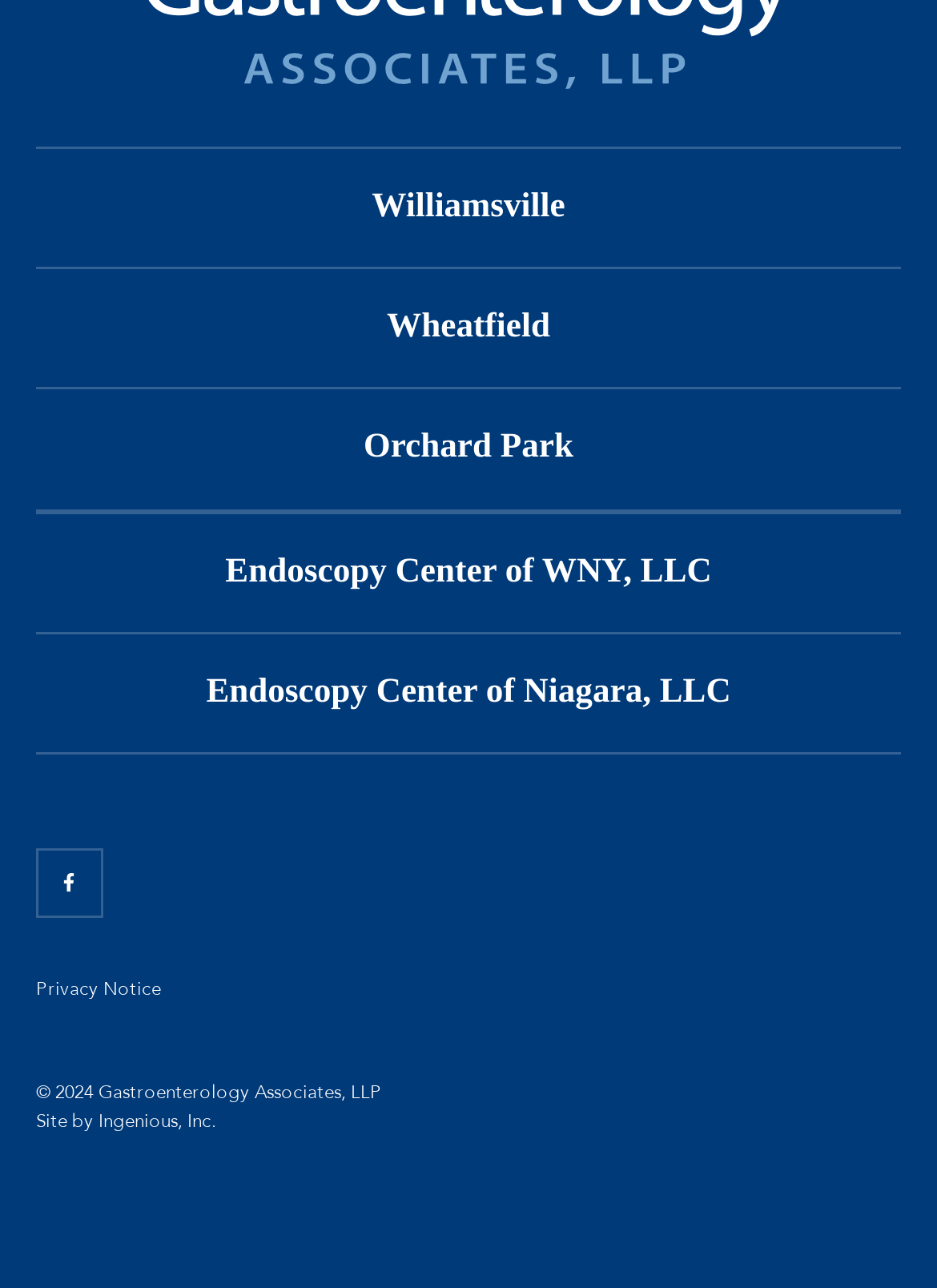How many links are there in total?
Using the image, provide a concise answer in one word or a short phrase.

7